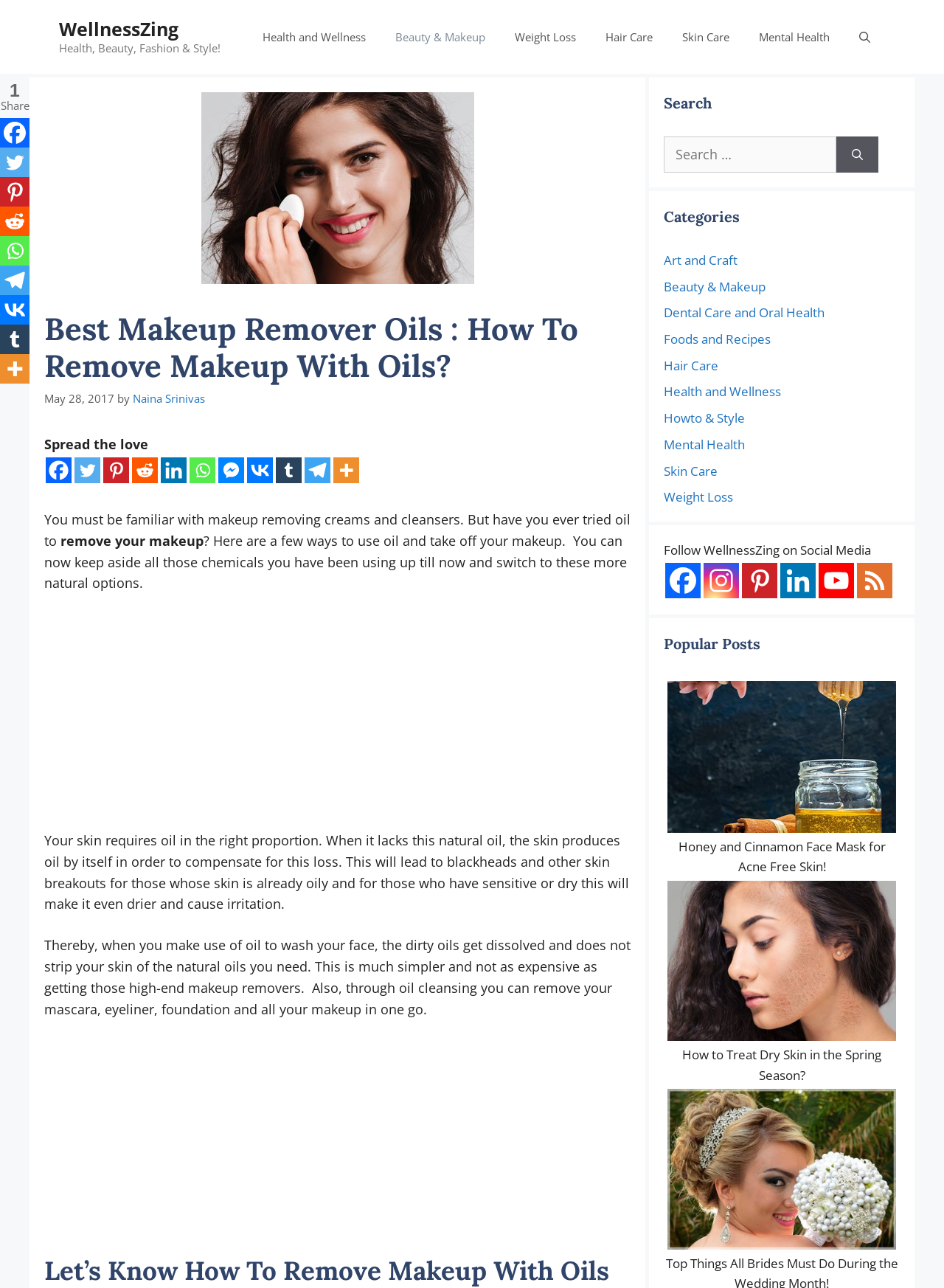Identify the bounding box coordinates of the clickable region required to complete the instruction: "Follow WellnessZing on Facebook". The coordinates should be given as four float numbers within the range of 0 and 1, i.e., [left, top, right, bottom].

[0.705, 0.437, 0.742, 0.464]